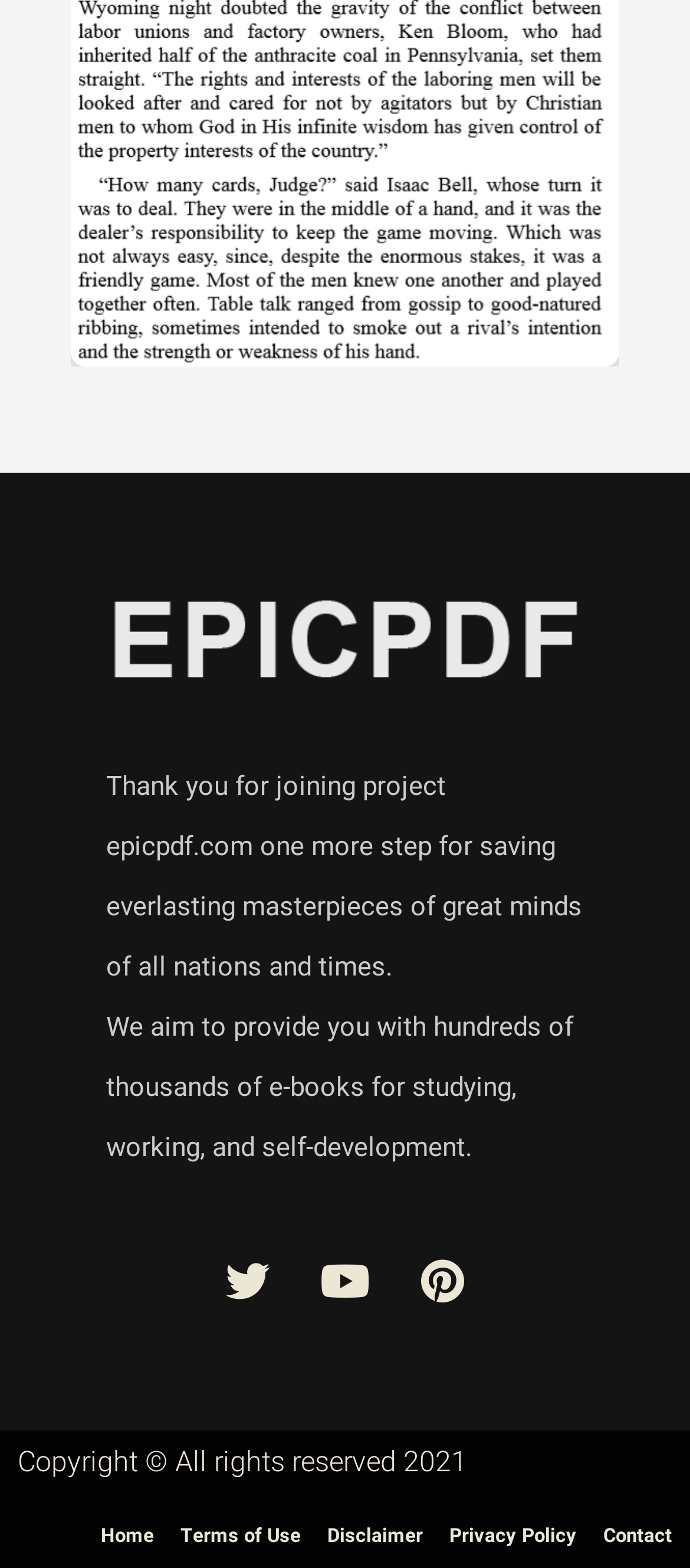Determine the bounding box of the UI component based on this description: "Youtube". The bounding box coordinates should be four float values between 0 and 1, i.e., [left, top, right, bottom].

[0.436, 0.788, 0.564, 0.845]